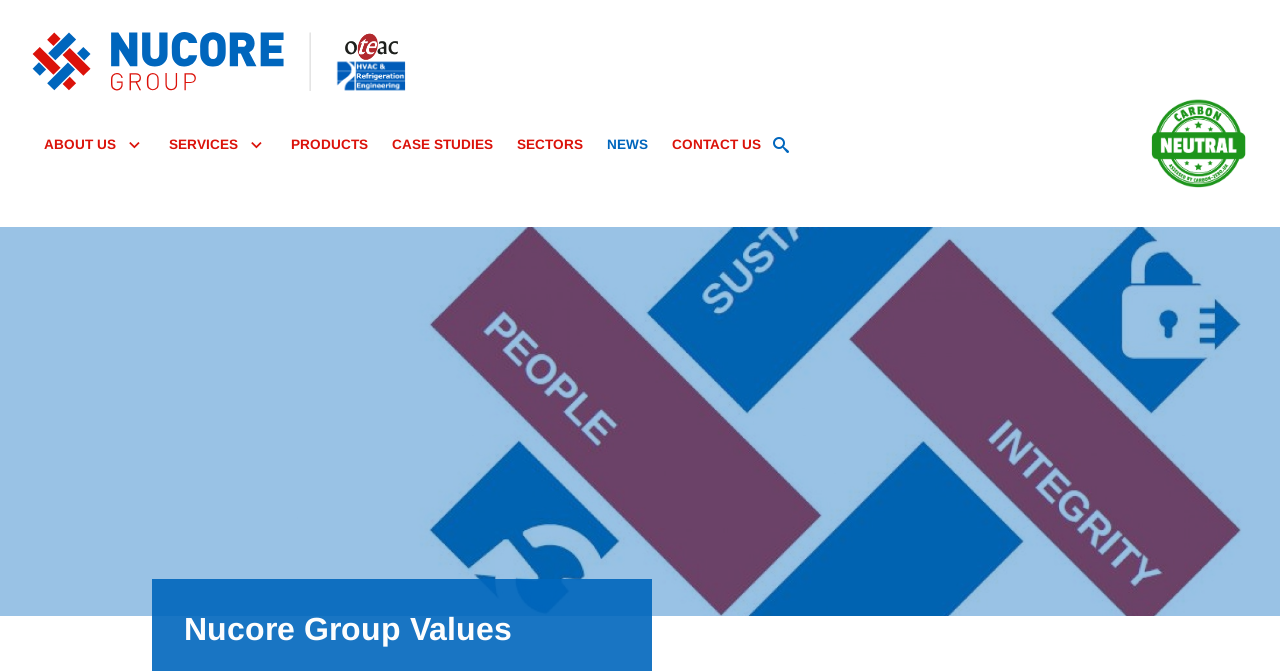Identify the bounding box coordinates for the region of the element that should be clicked to carry out the instruction: "read news". The bounding box coordinates should be four float numbers between 0 and 1, i.e., [left, top, right, bottom].

[0.465, 0.145, 0.516, 0.287]